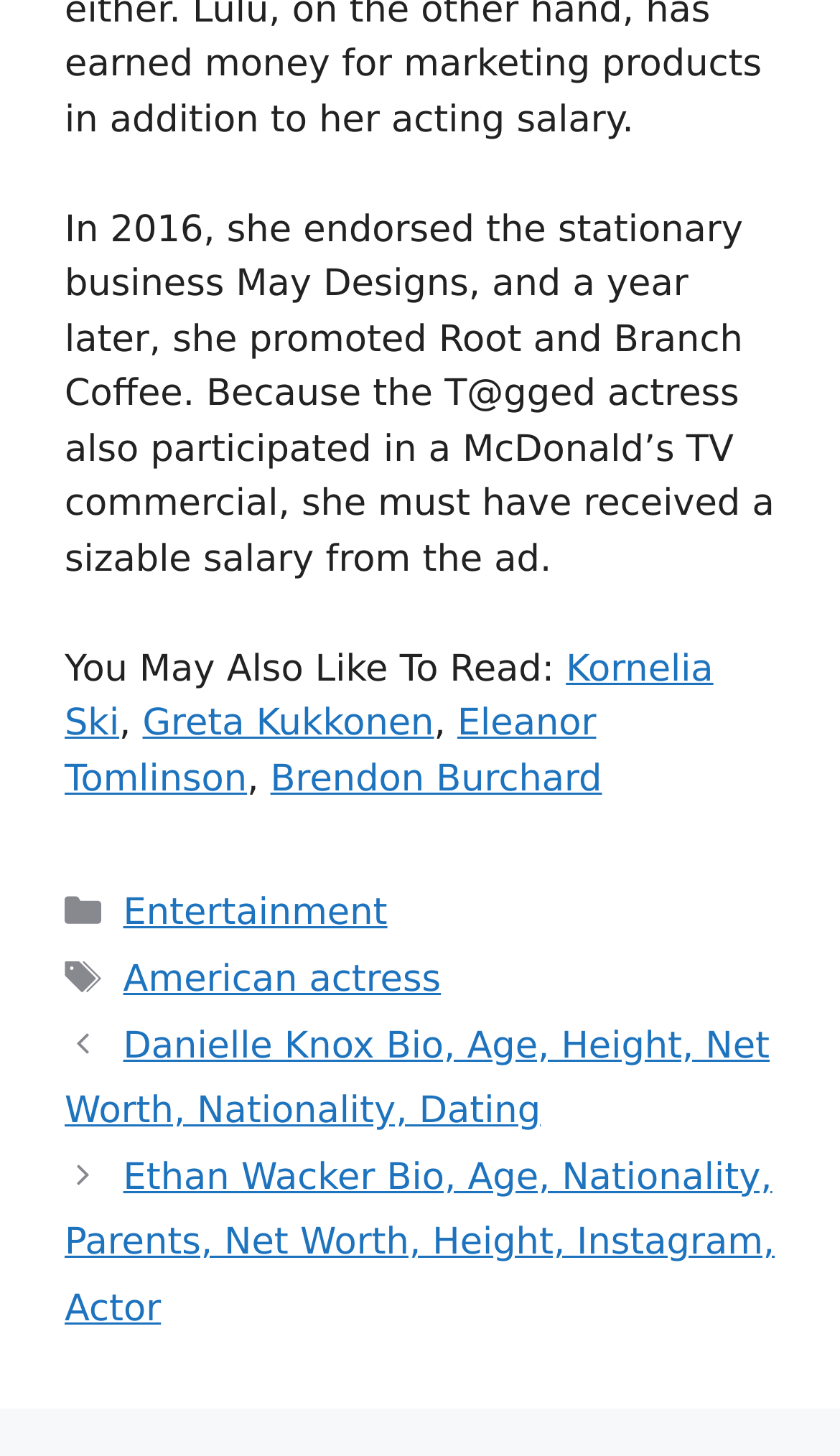Please identify the bounding box coordinates of the element I need to click to follow this instruction: "Explore Entertainment category".

[0.147, 0.613, 0.461, 0.643]